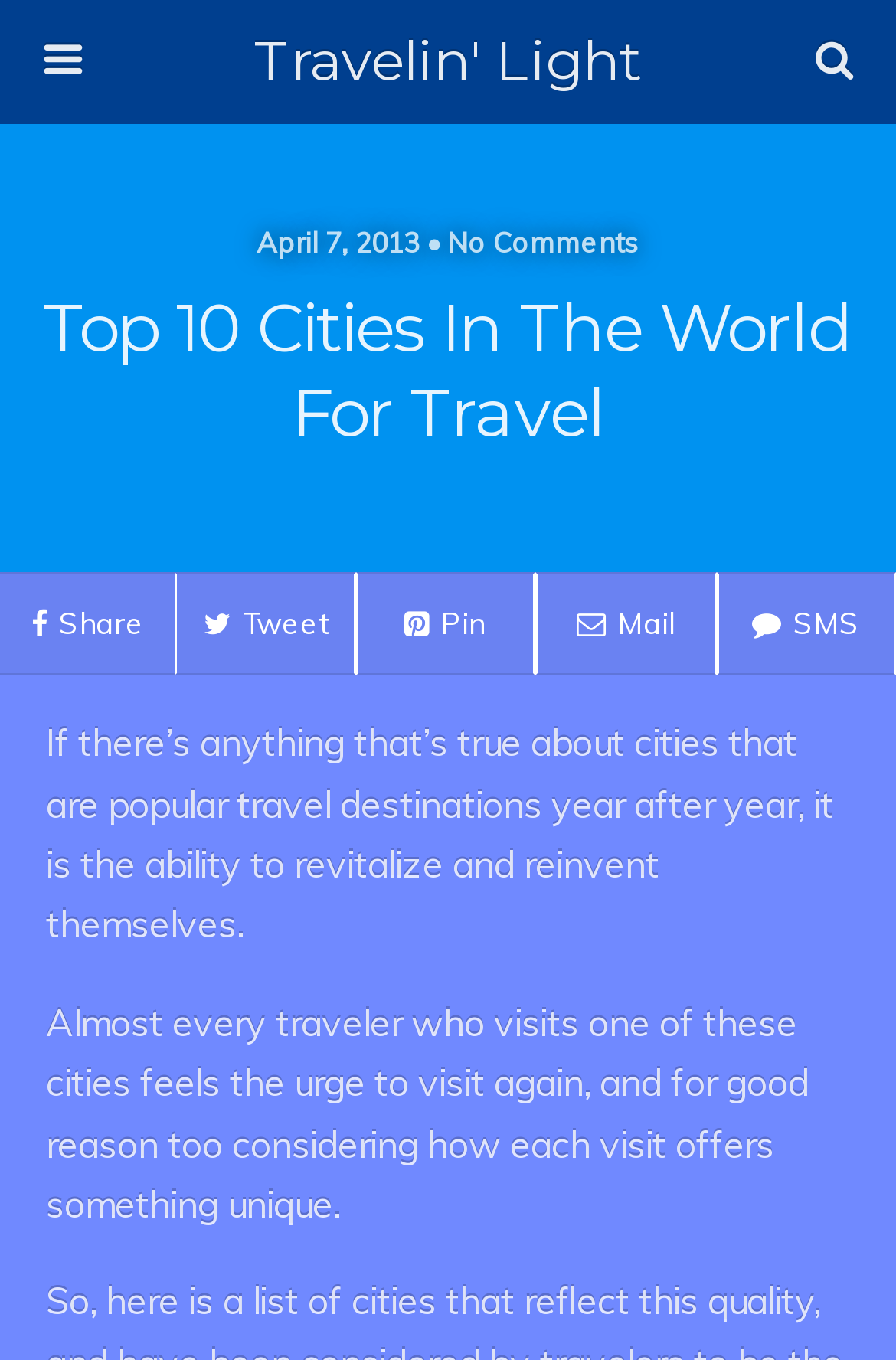Predict the bounding box coordinates of the UI element that matches this description: "Travelin' Light". The coordinates should be in the format [left, top, right, bottom] with each value between 0 and 1.

[0.16, 0.0, 0.84, 0.091]